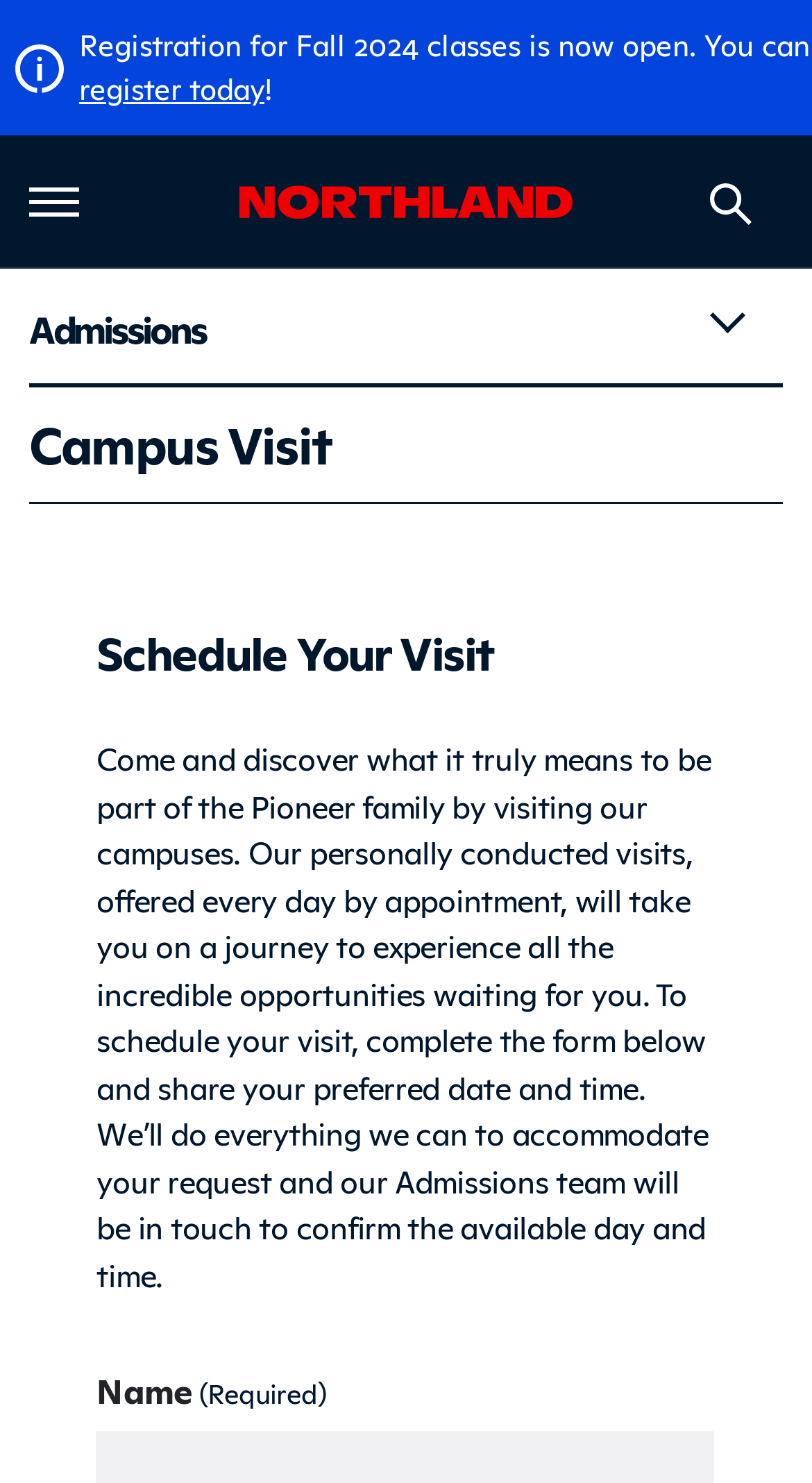Identify the bounding box of the HTML element described as: "register today".

[0.097, 0.045, 0.326, 0.072]